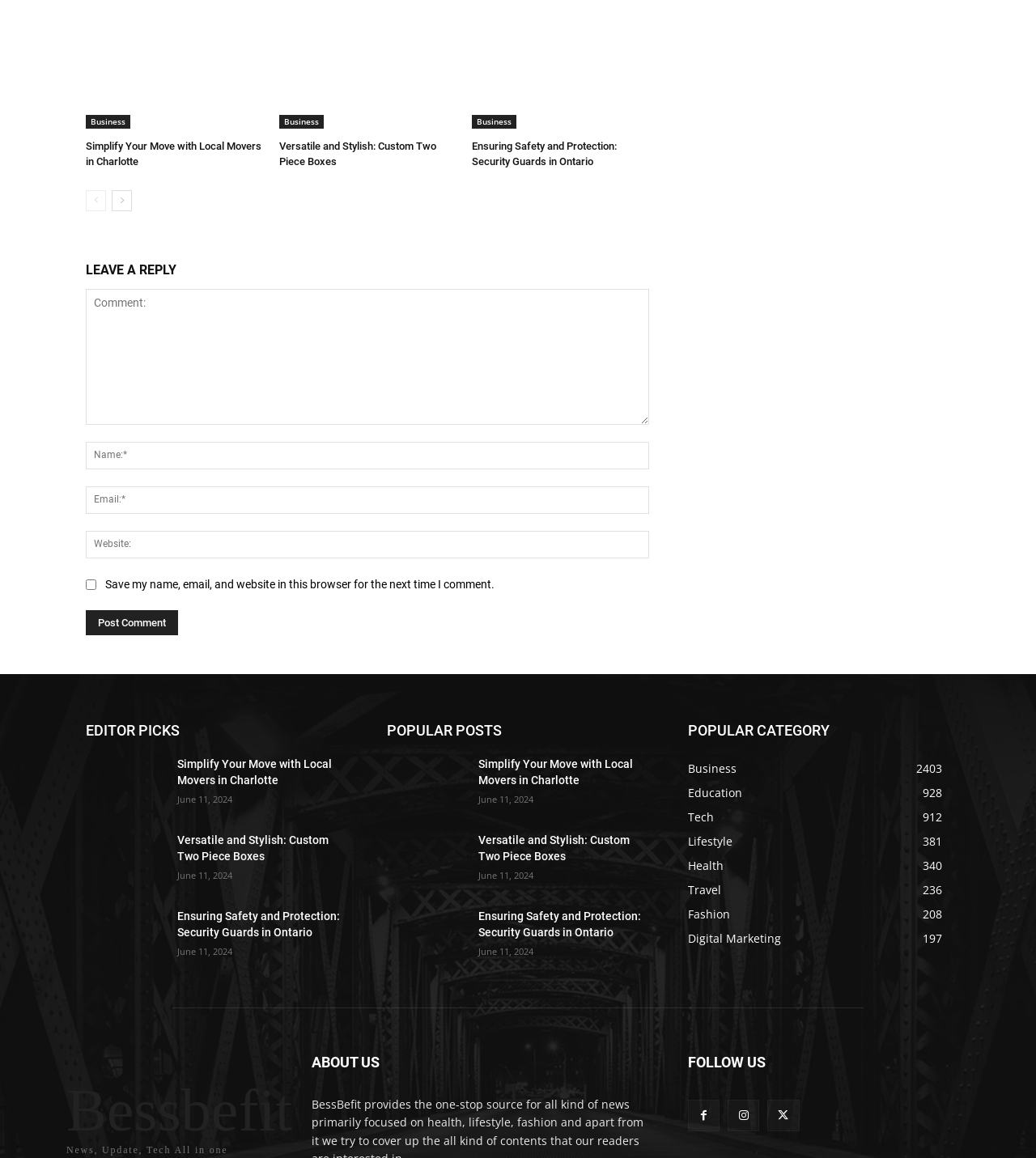Determine the bounding box coordinates for the UI element matching this description: "name="submit" value="Post Comment"".

[0.083, 0.526, 0.172, 0.548]